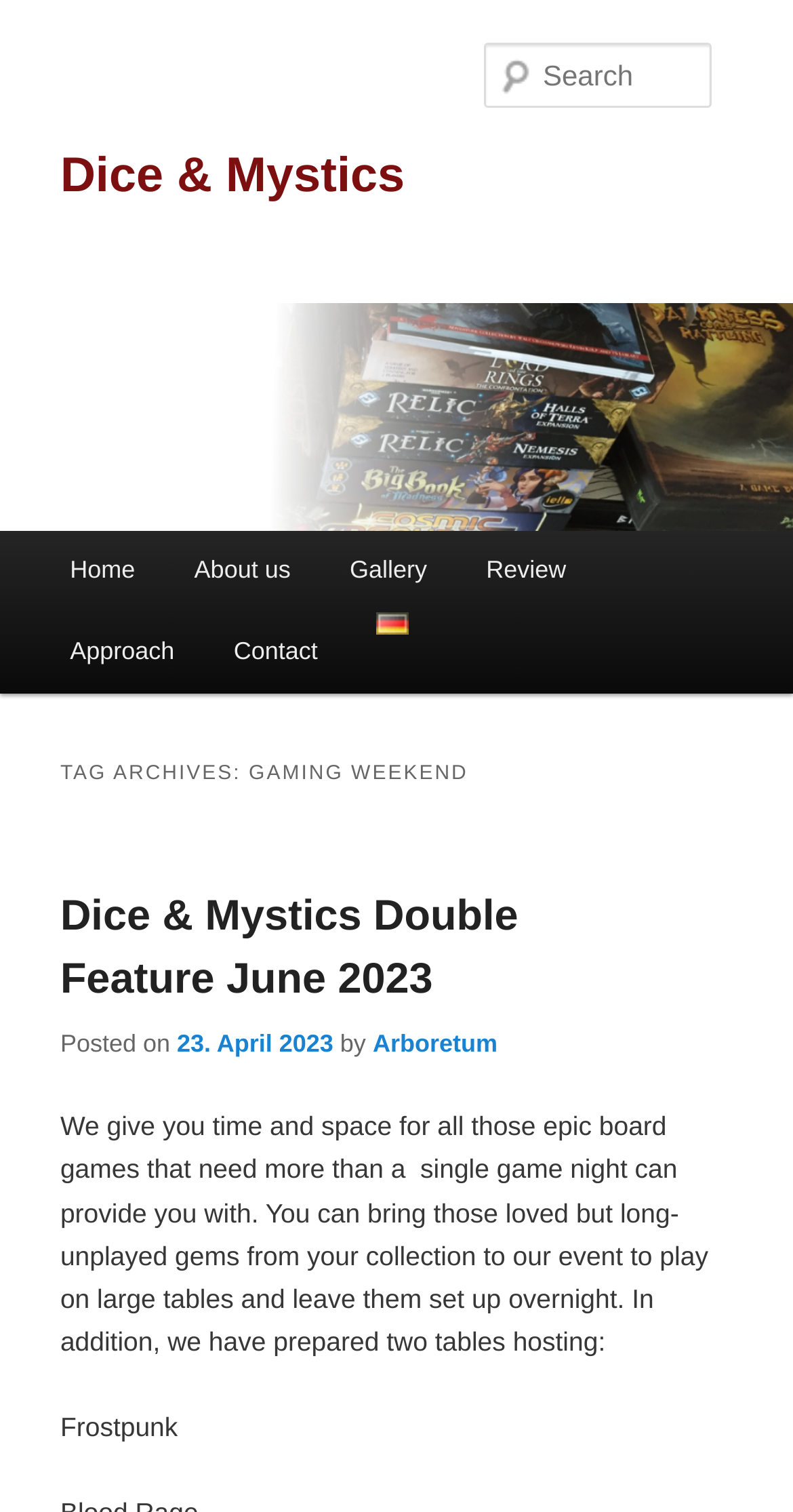Please identify the bounding box coordinates of the clickable area that will fulfill the following instruction: "Switch to Deutsch language". The coordinates should be in the format of four float numbers between 0 and 1, i.e., [left, top, right, bottom].

[0.438, 0.405, 0.554, 0.419]